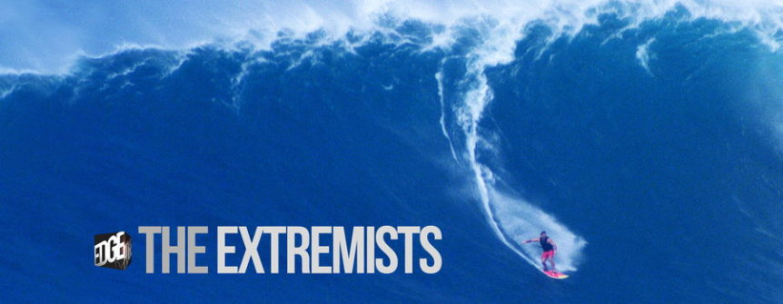Please provide a one-word or short phrase answer to the question:
What is the main activity depicted in the image?

Surfing